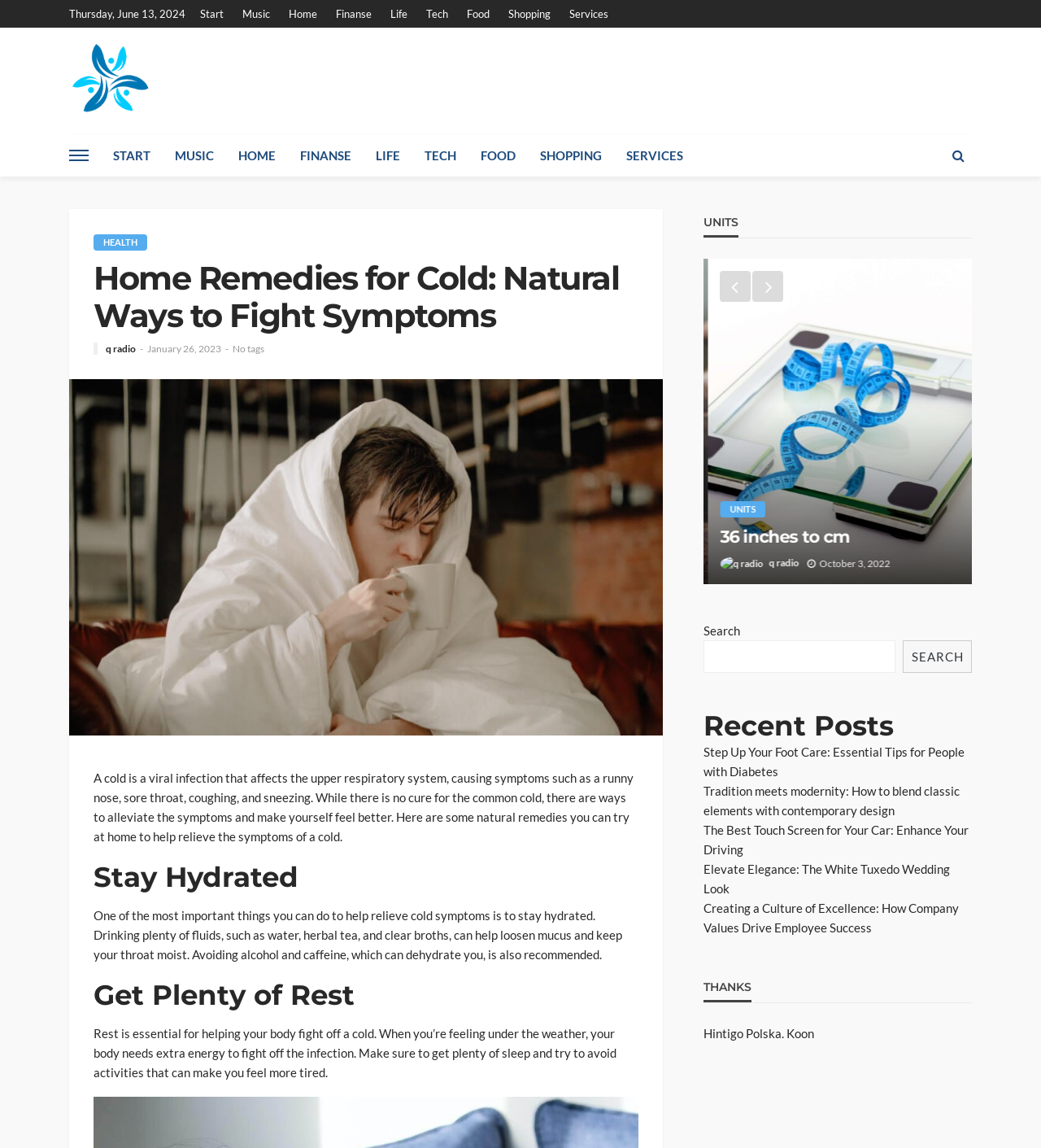Find the bounding box coordinates for the area you need to click to carry out the instruction: "Check the 'Recent Posts' section". The coordinates should be four float numbers between 0 and 1, indicated as [left, top, right, bottom].

[0.676, 0.618, 0.934, 0.646]